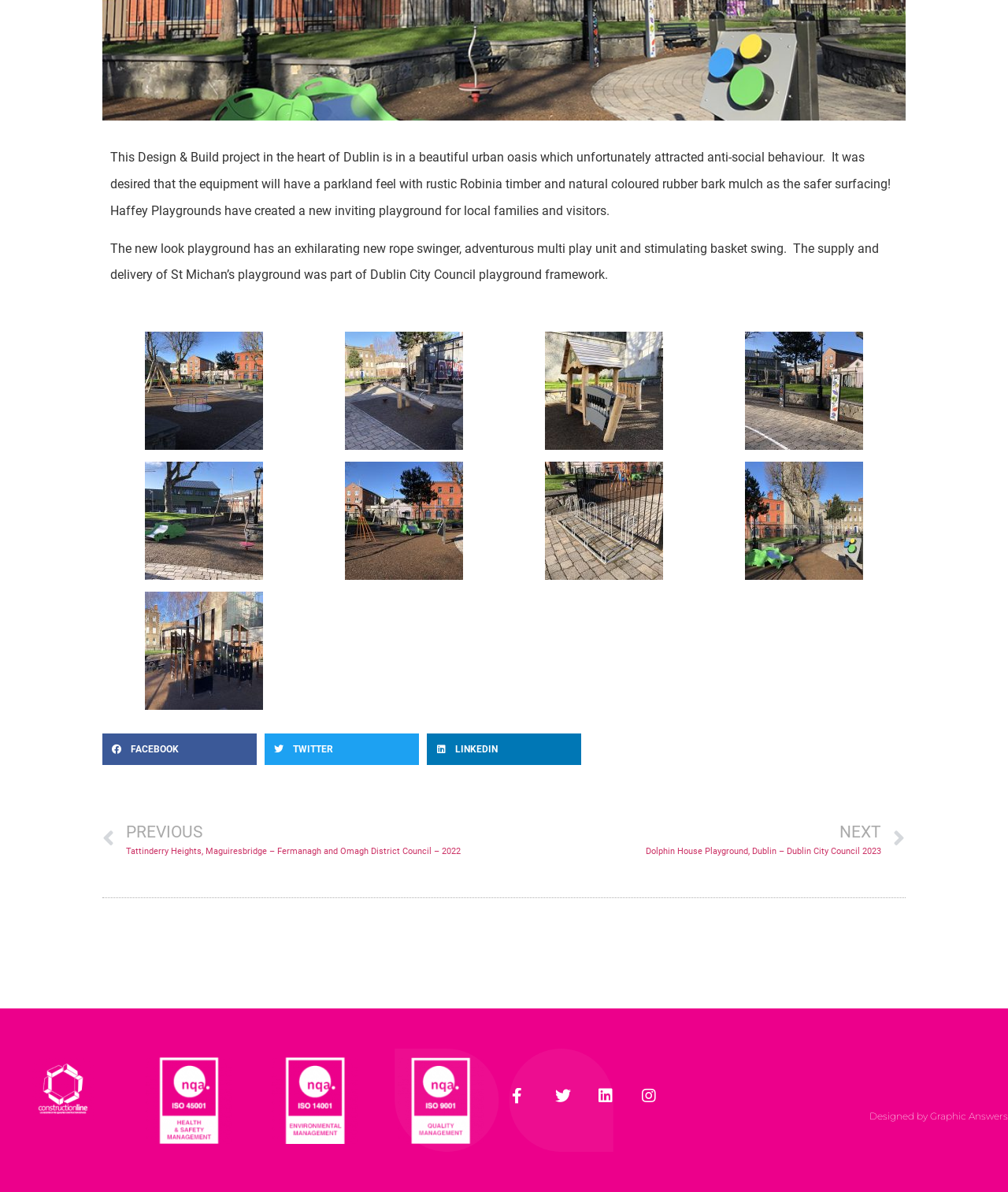From the webpage screenshot, predict the bounding box coordinates (top-left x, top-left y, bottom-right x, bottom-right y) for the UI element described here: parent_node: Email * name="m-email"

None